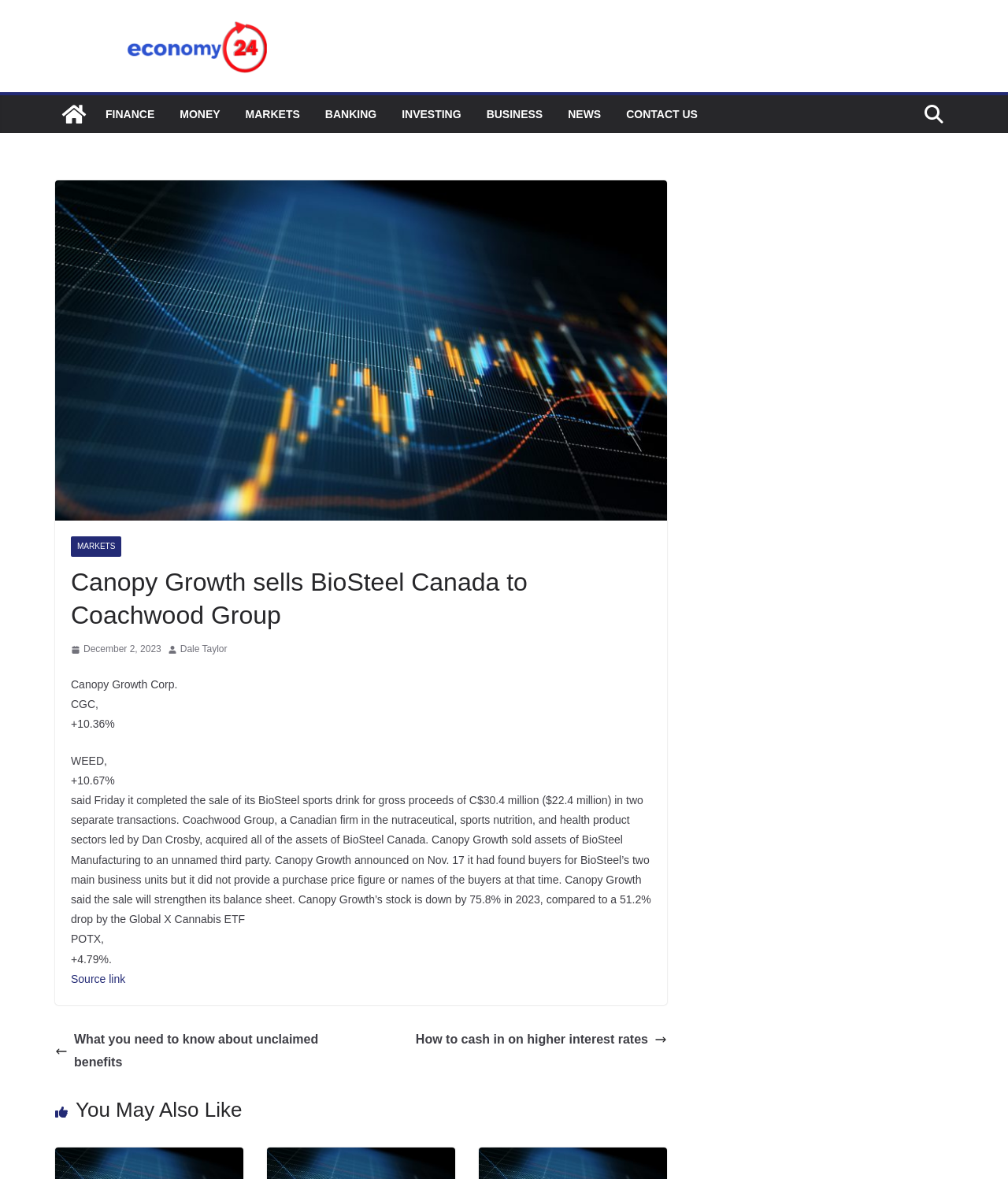Pinpoint the bounding box coordinates of the element you need to click to execute the following instruction: "Click the 'Home' link". The bounding box should be represented by four float numbers between 0 and 1, in the format [left, top, right, bottom].

None